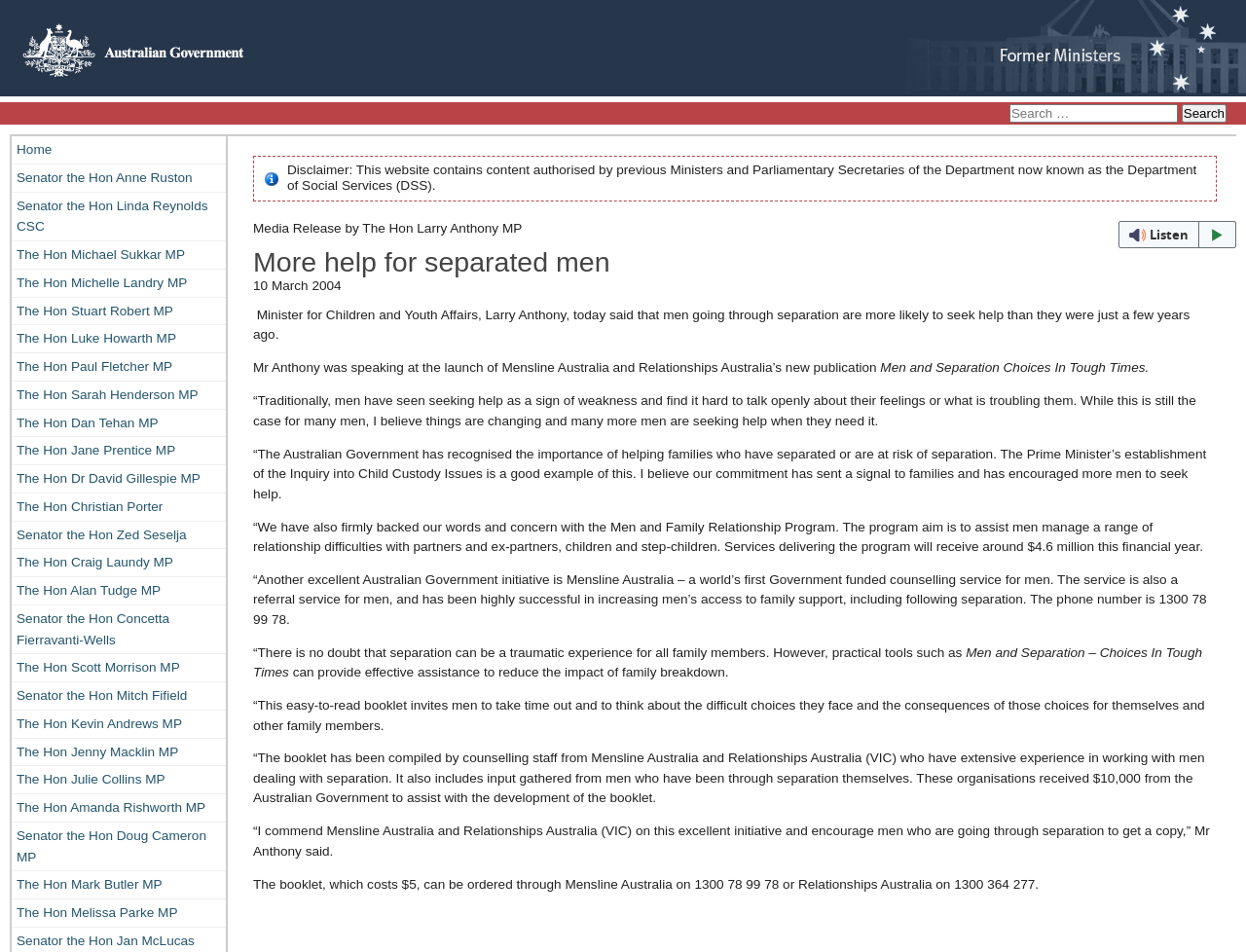Find the bounding box coordinates of the element to click in order to complete this instruction: "Read the disclaimer". The bounding box coordinates must be four float numbers between 0 and 1, denoted as [left, top, right, bottom].

[0.23, 0.171, 0.283, 0.186]